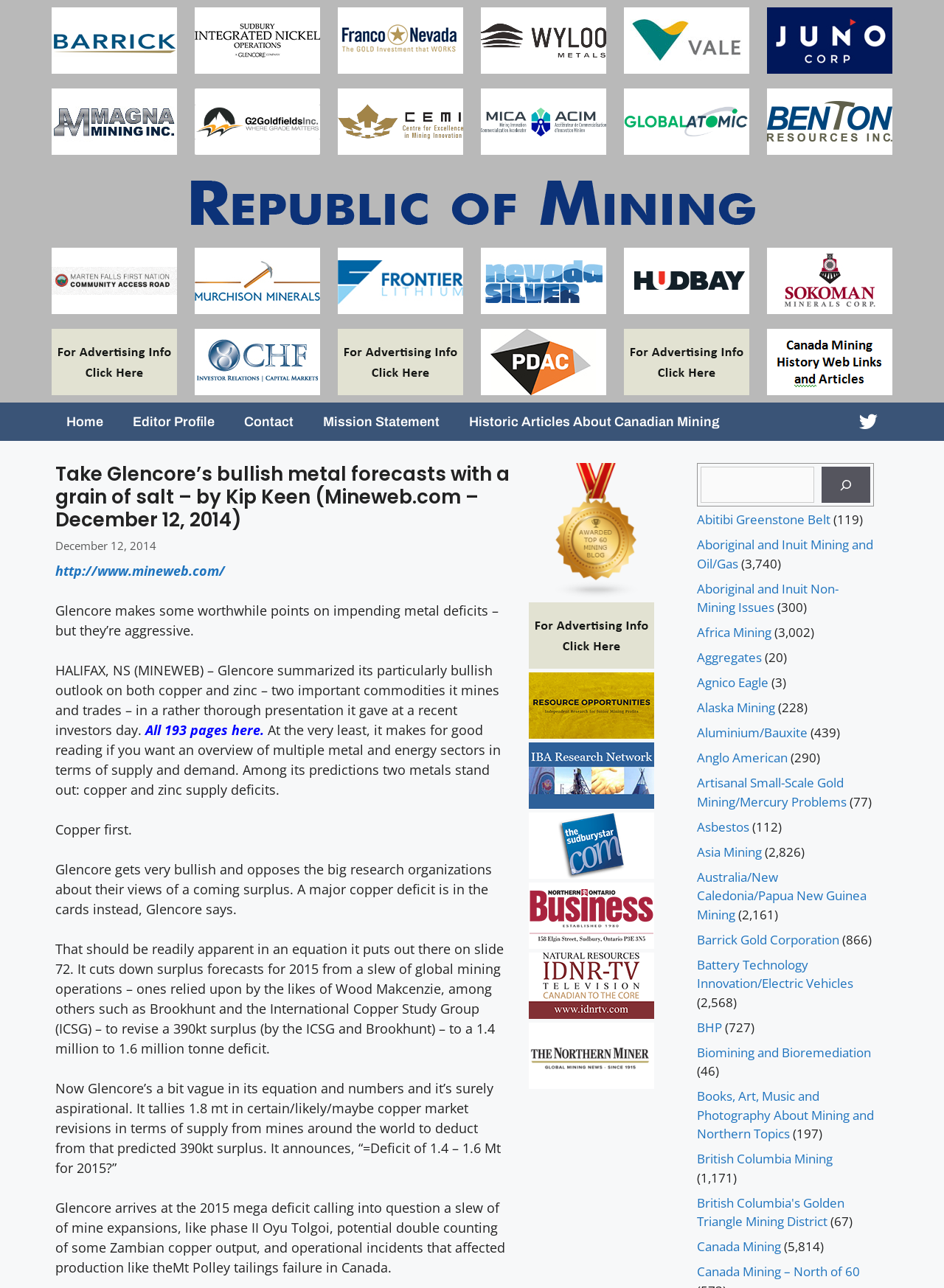Locate the bounding box coordinates of the clickable element to fulfill the following instruction: "Visit the 'Republic of Mining' website". Provide the coordinates as four float numbers between 0 and 1 in the format [left, top, right, bottom].

[0.188, 0.132, 0.812, 0.181]